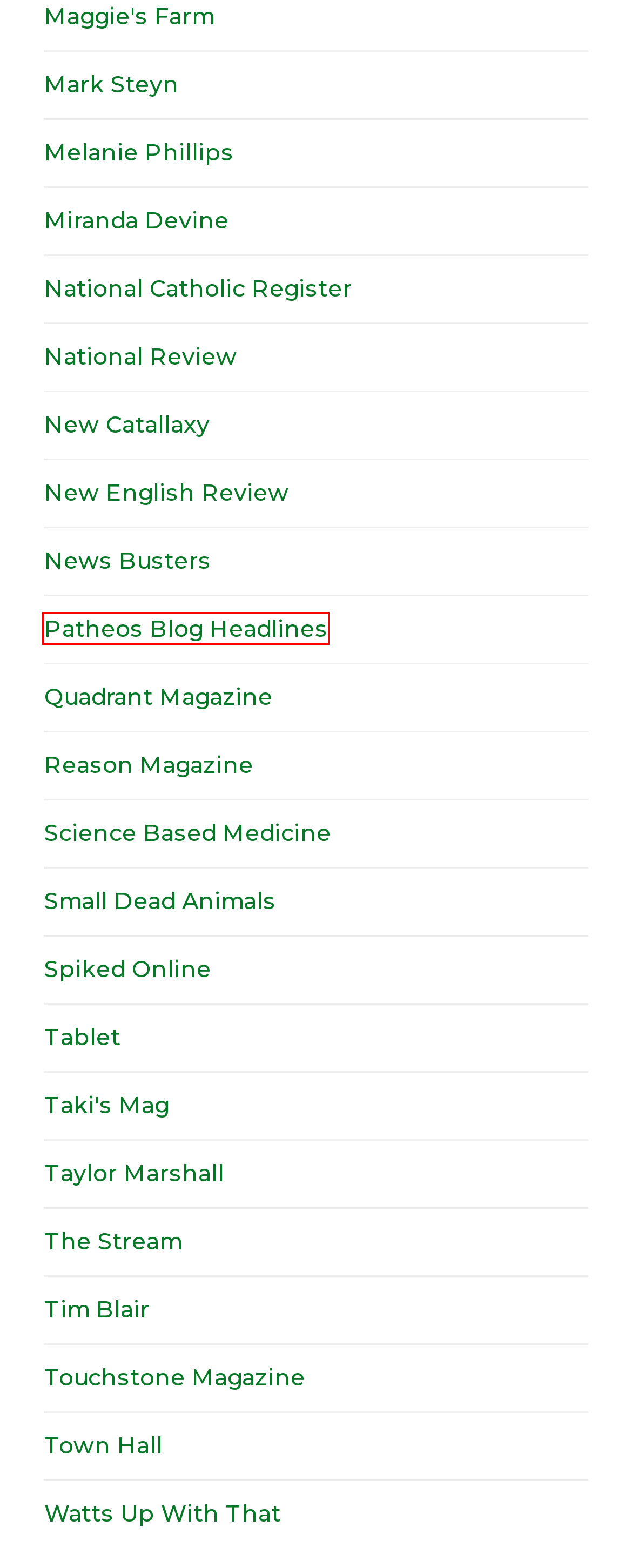Assess the screenshot of a webpage with a red bounding box and determine which webpage description most accurately matches the new page after clicking the element within the red box. Here are the options:
A. small dead animals
B. Maggie's Farm
C. Something Worse than Snakes on a Plane - Qohel
D. Current Affairs Archives - Qohel
E. Politics Archives - Qohel
F. Touchstone: A Journal of Mere Christianity
G. Public Square | Patheos
H. Taki's Magazine - Home Page

G